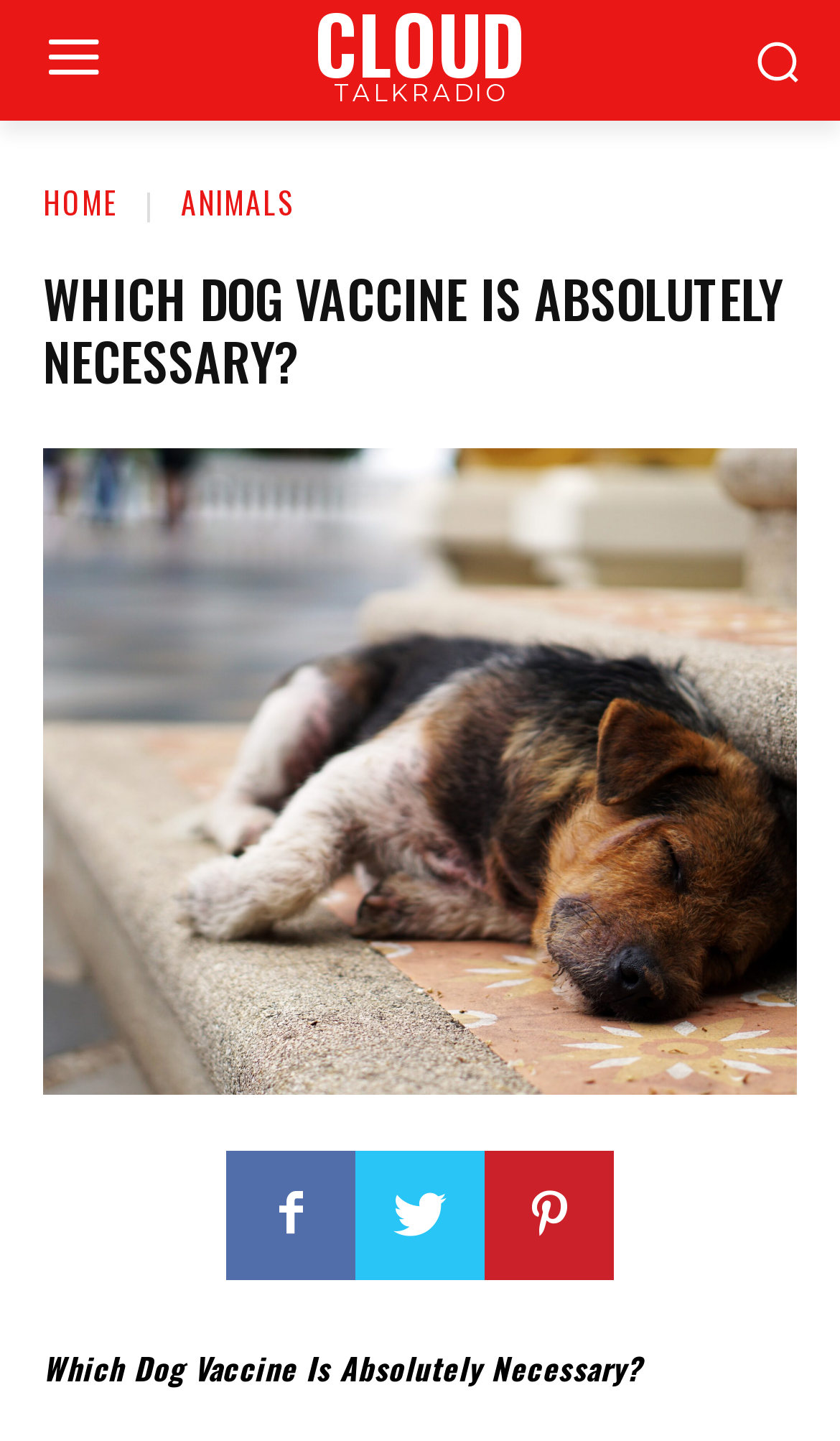What is the format of the webpage title?
Examine the screenshot and reply with a single word or phrase.

Question format